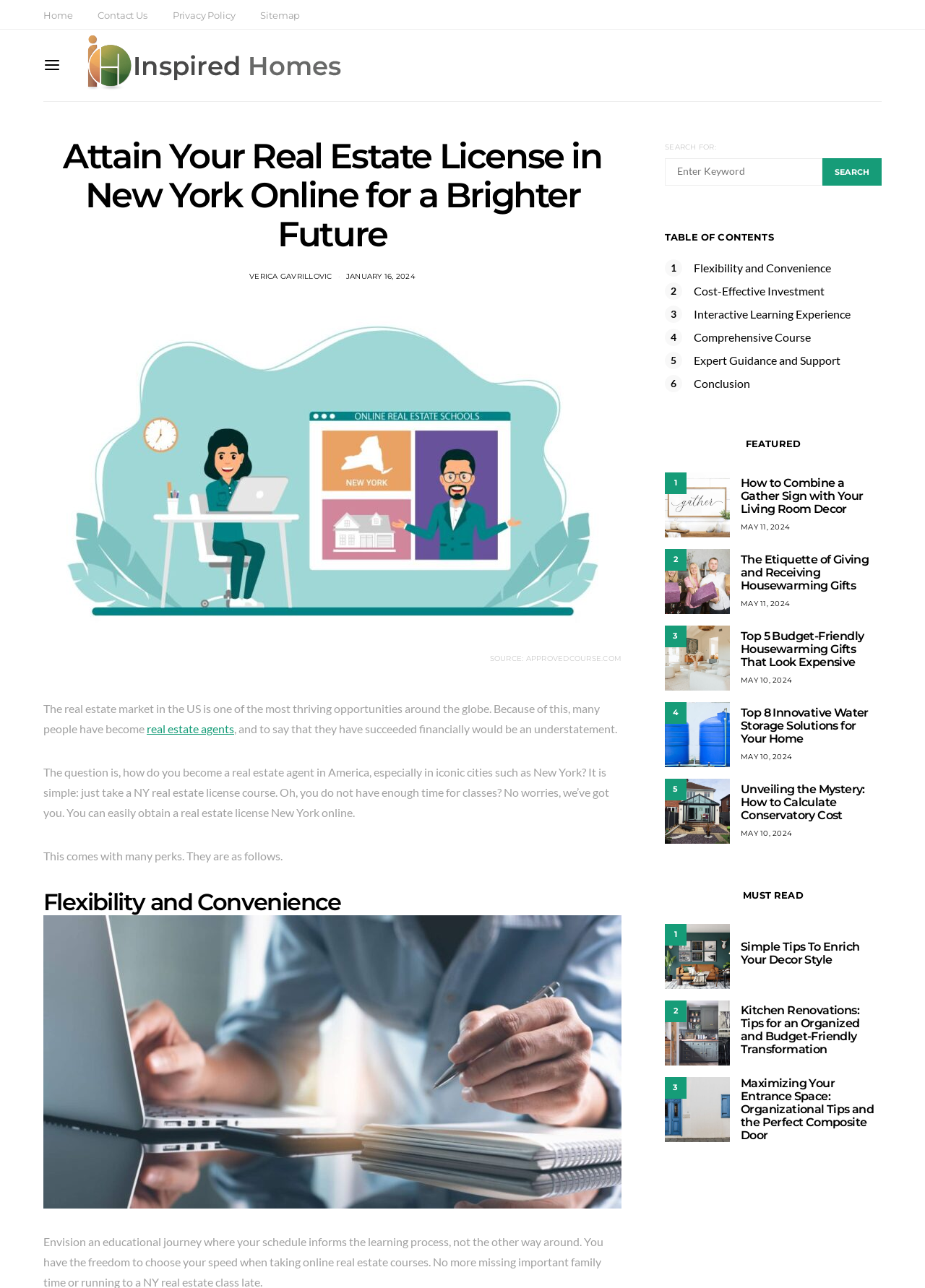Pinpoint the bounding box coordinates of the area that should be clicked to complete the following instruction: "Search for a keyword". The coordinates must be given as four float numbers between 0 and 1, i.e., [left, top, right, bottom].

[0.719, 0.123, 0.889, 0.144]